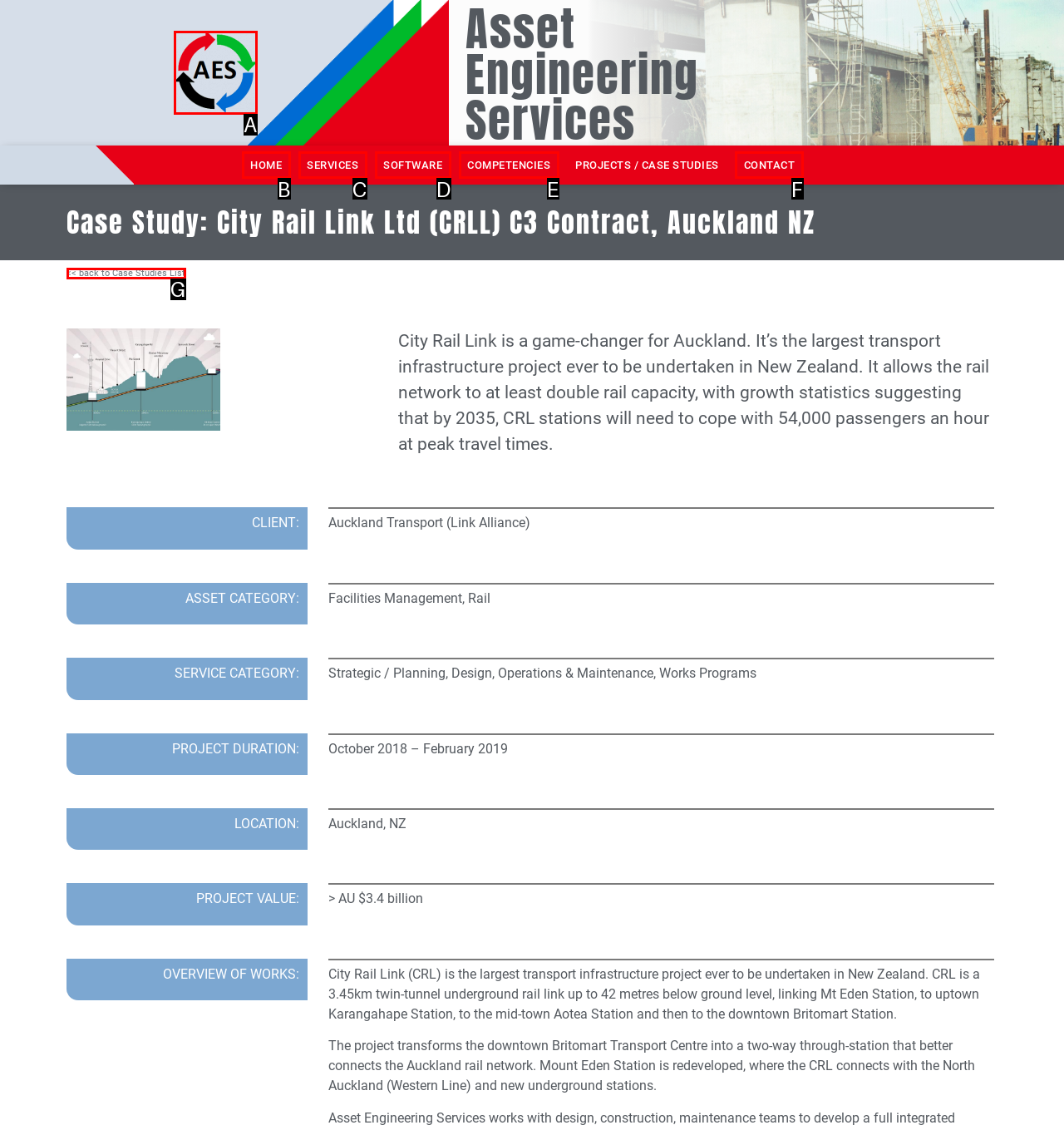Based on the description: Services, select the HTML element that best fits. Reply with the letter of the correct choice from the options given.

C